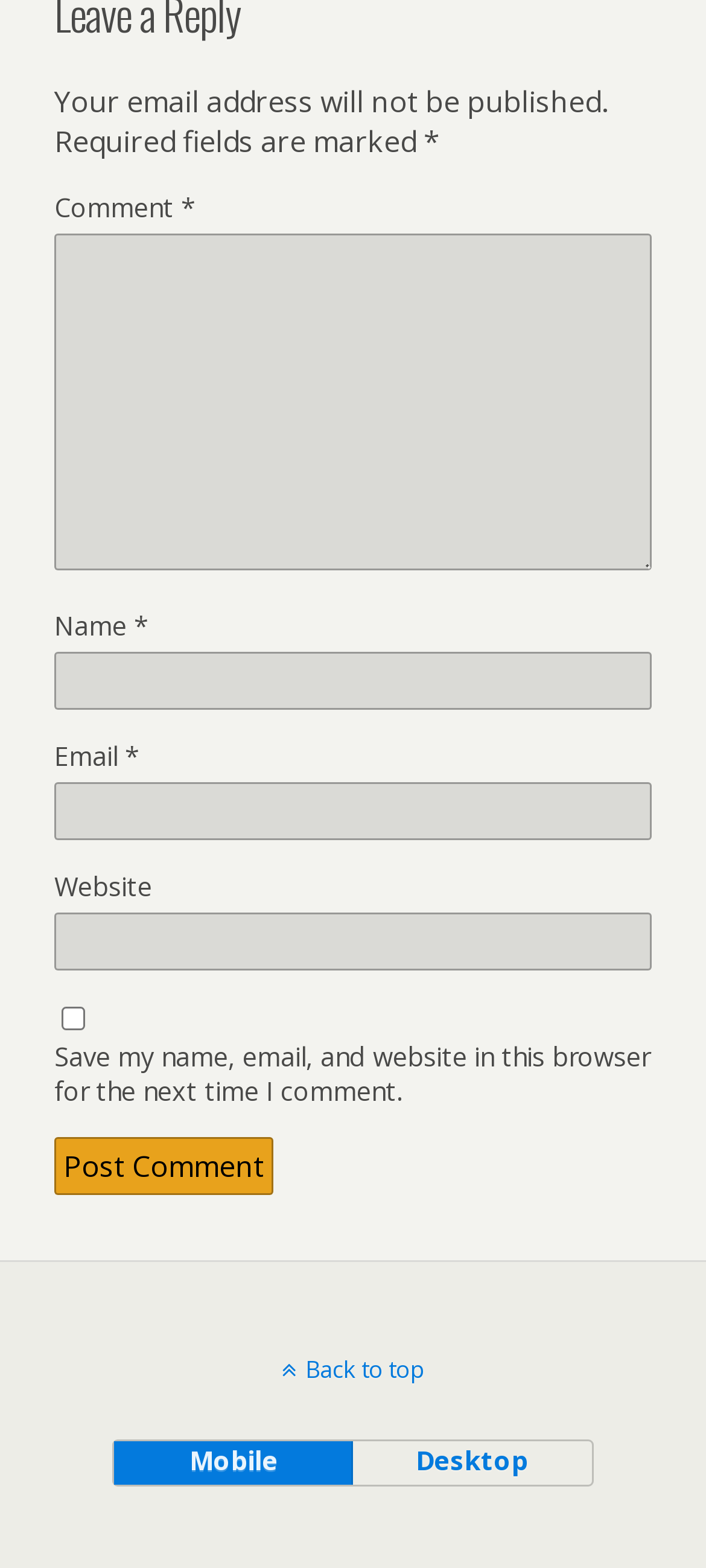What is the purpose of the checkbox?
Using the image as a reference, answer the question in detail.

I found a checkbox with the label 'Save my name, email, and website in this browser for the next time I comment.' which suggests that its purpose is to save the commenter's information for future comments.